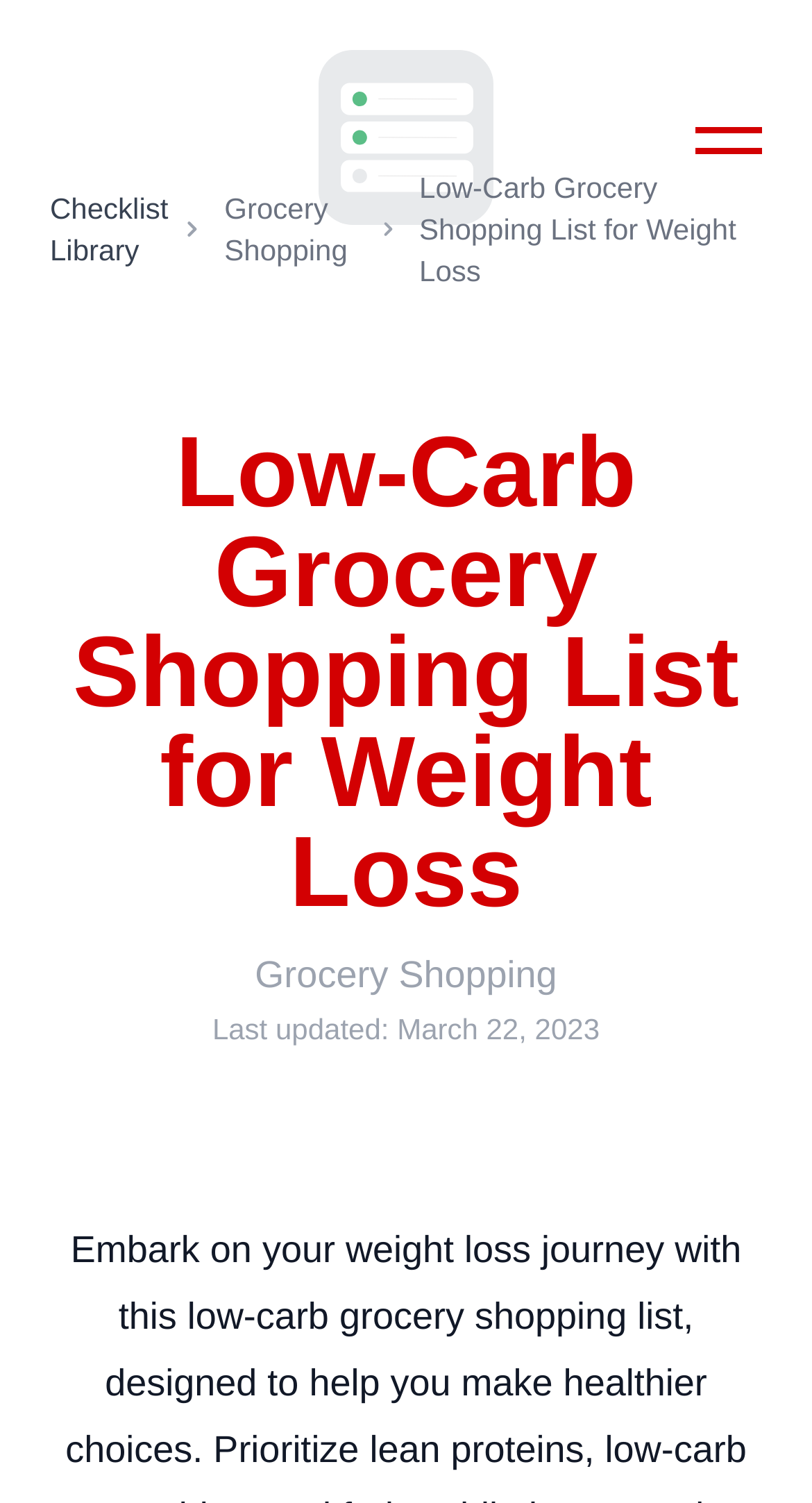Using the information in the image, give a detailed answer to the following question: What is the name of the app?

I inferred this answer by looking at the app icon link at the top left corner of the webpage, which has the text 'App Icon' and is located within the header element.